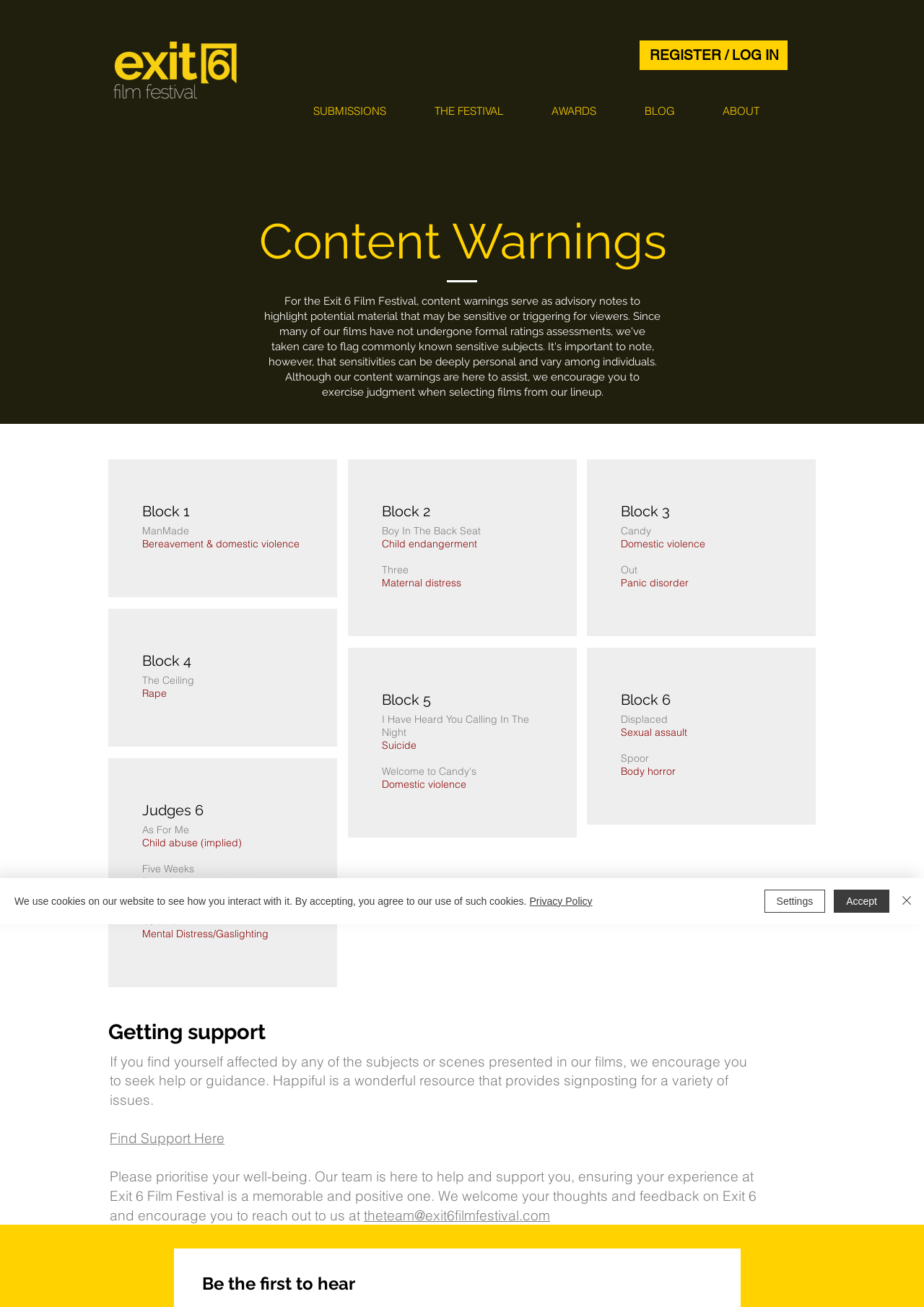Answer the question below using just one word or a short phrase: 
What is the theme of the film 'The Ceiling'?

Rape